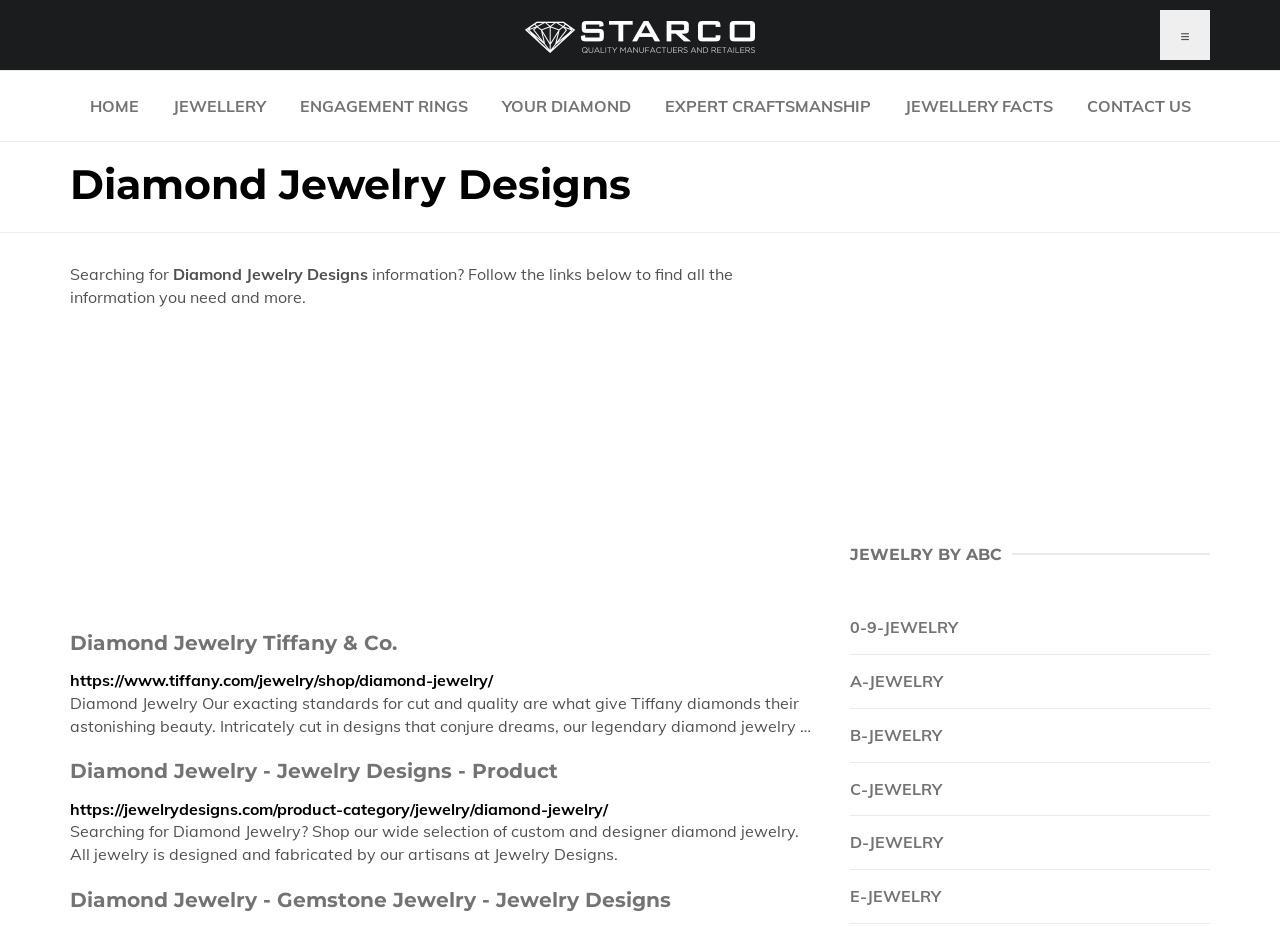Please find the bounding box coordinates of the element that needs to be clicked to perform the following instruction: "Click on JEWELLERY BY ABC". The bounding box coordinates should be four float numbers between 0 and 1, represented as [left, top, right, bottom].

[0.664, 0.59, 0.791, 0.609]